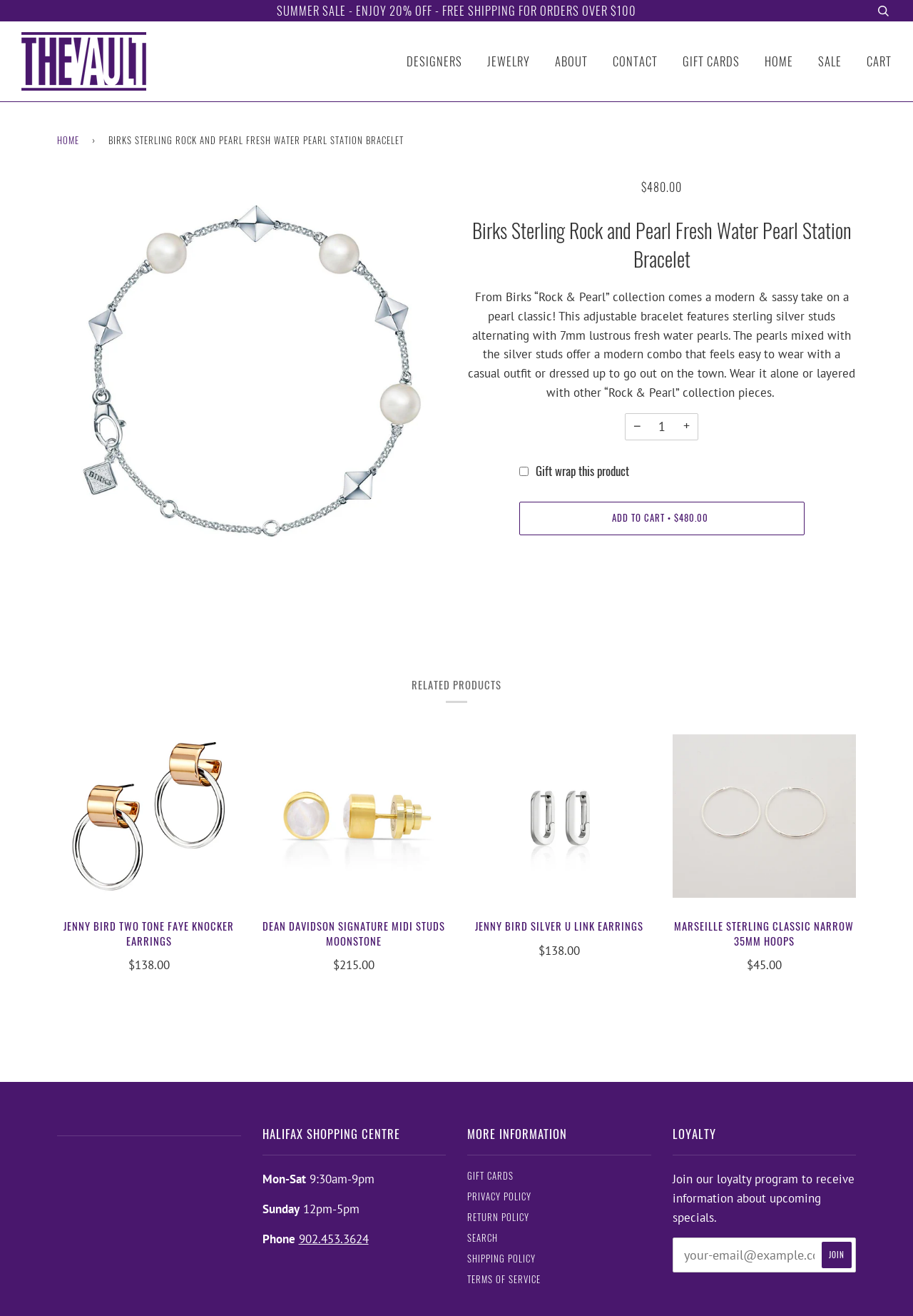Determine the bounding box coordinates in the format (top-left x, top-left y, bottom-right x, bottom-right y). Ensure all values are floating point numbers between 0 and 1. Identify the bounding box of the UI element described by: Tparents Home

None